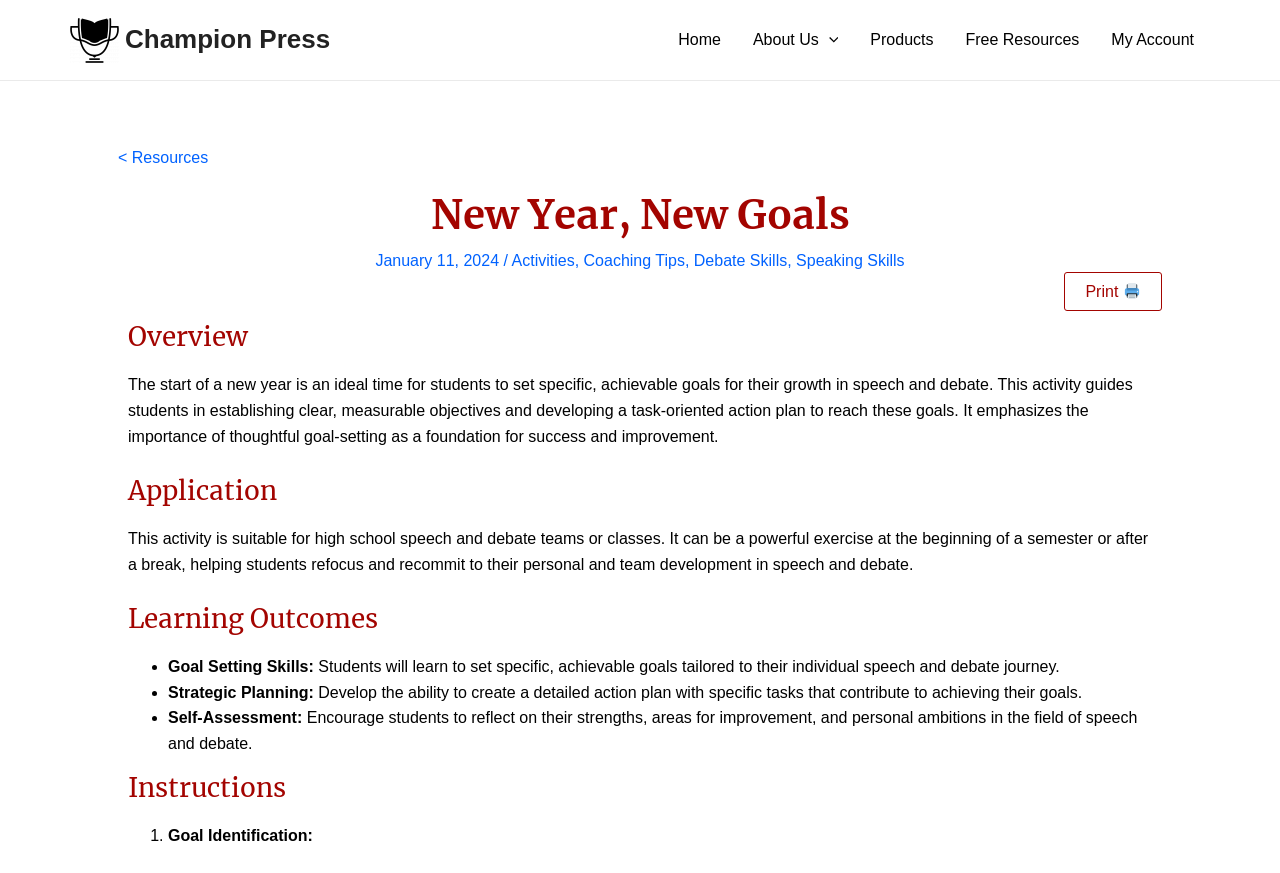Can you specify the bounding box coordinates of the area that needs to be clicked to fulfill the following instruction: "Go to the Home page"?

[0.517, 0.0, 0.576, 0.092]